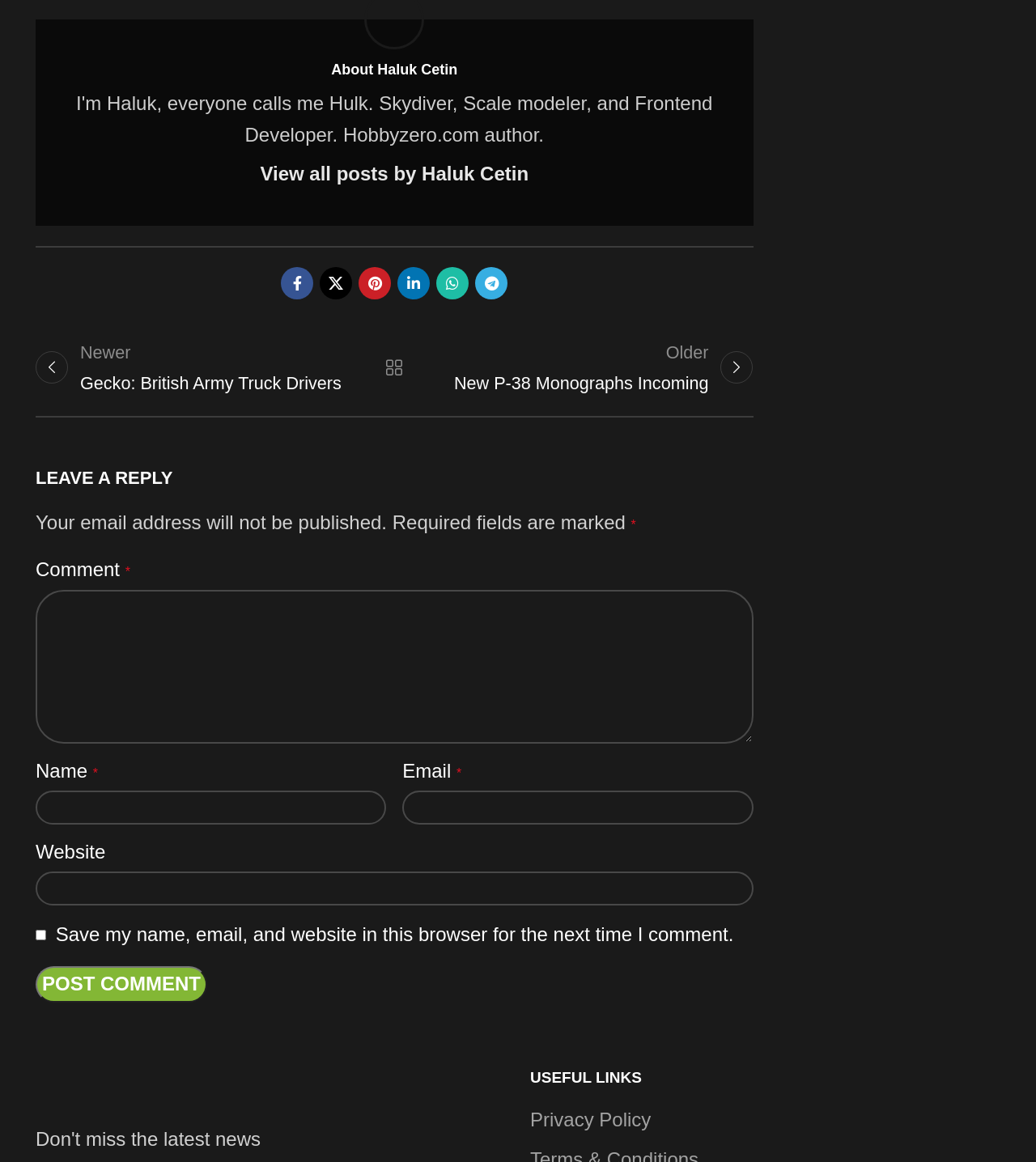What is the name of the author?
Offer a detailed and full explanation in response to the question.

The answer can be found in the heading element 'About Haluk Cetin' which is located in the footer section of the webpage.